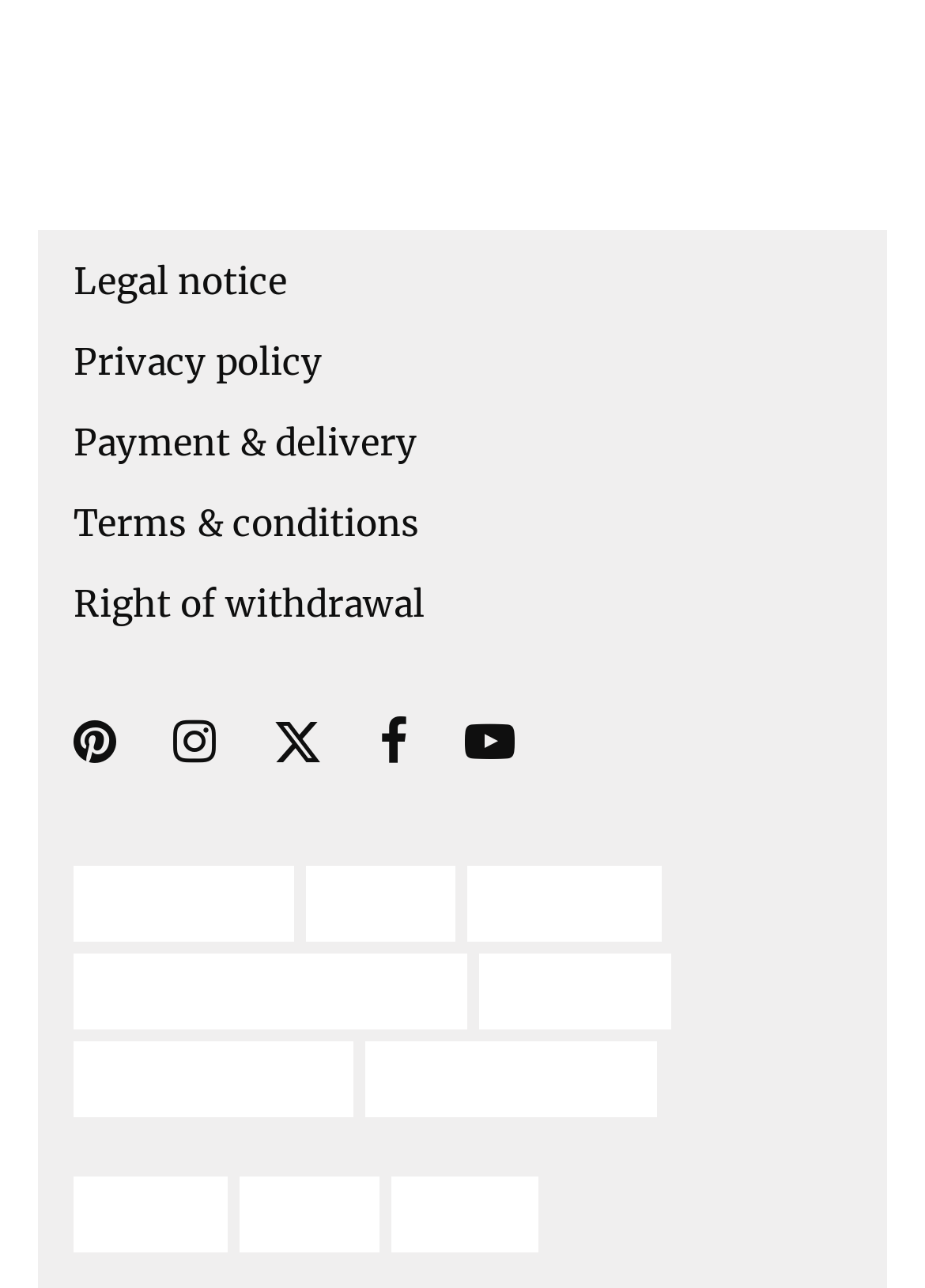Refer to the image and provide a thorough answer to this question:
What is the purpose of the links at the top?

I analyzed the links at the top of the webpage and found that they are related to legal information, including Legal notice, Privacy policy, Payment & delivery, Terms & conditions, and Right of withdrawal.